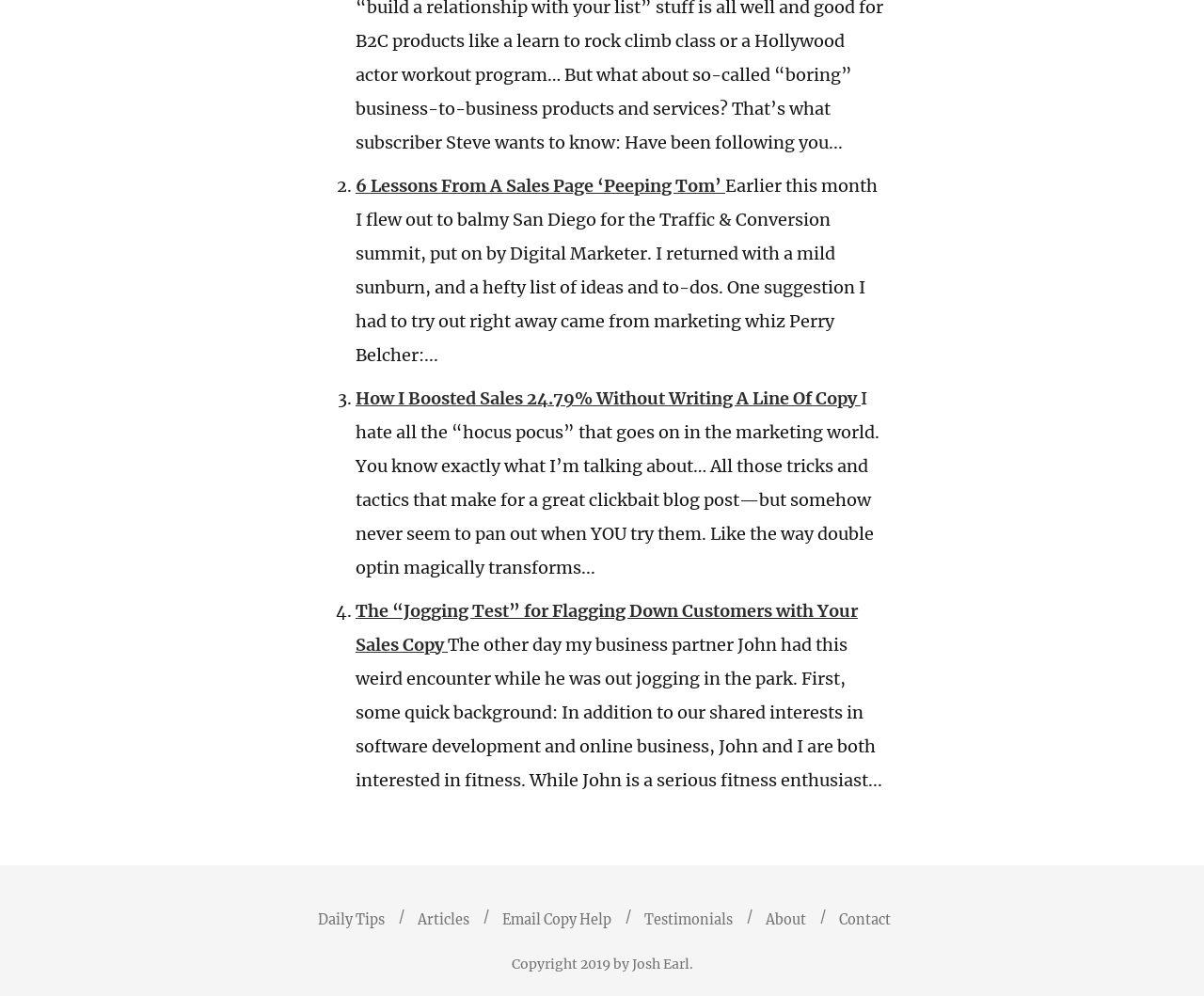Reply to the question with a single word or phrase:
What type of content is available on the webpage?

Articles